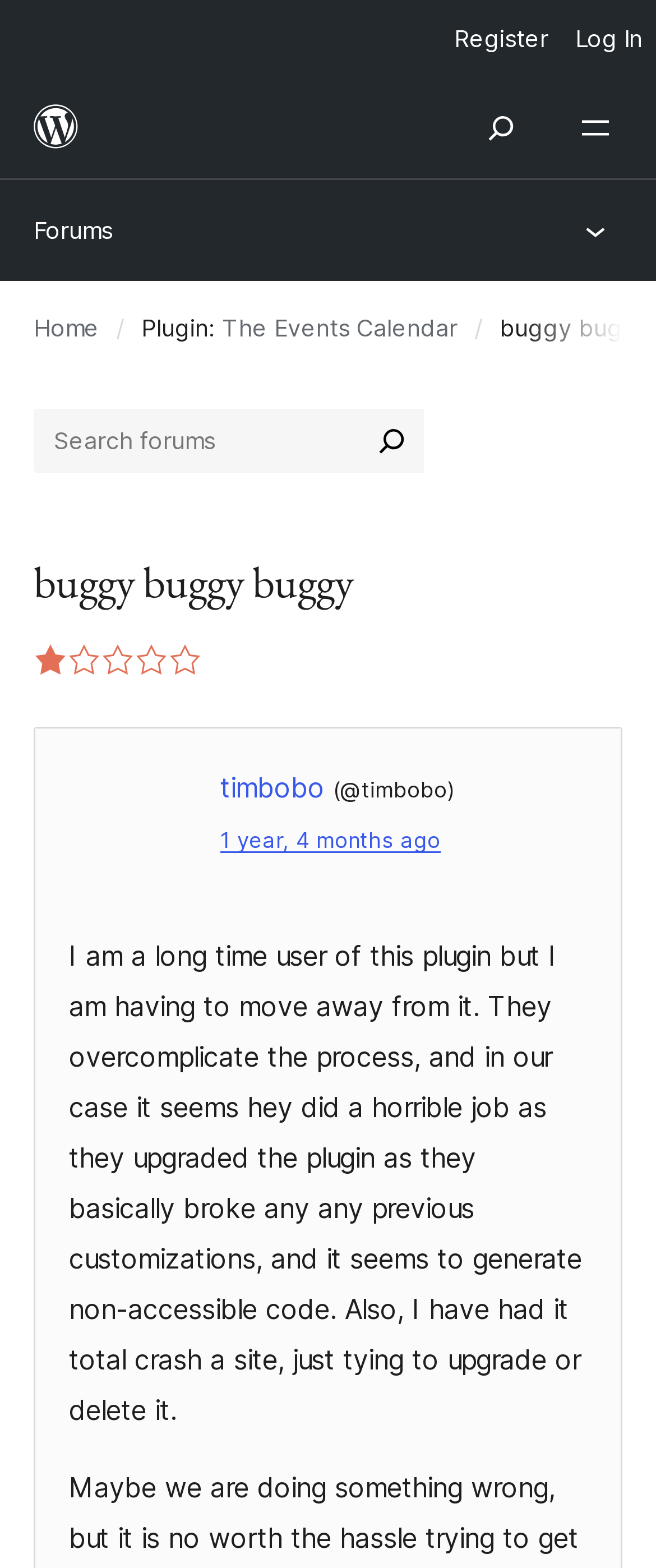Provide the bounding box coordinates for the UI element described in this sentence: "Send ValleyBusiness, News, Events". The coordinates should be four float values between 0 and 1, i.e., [left, top, right, bottom].

None